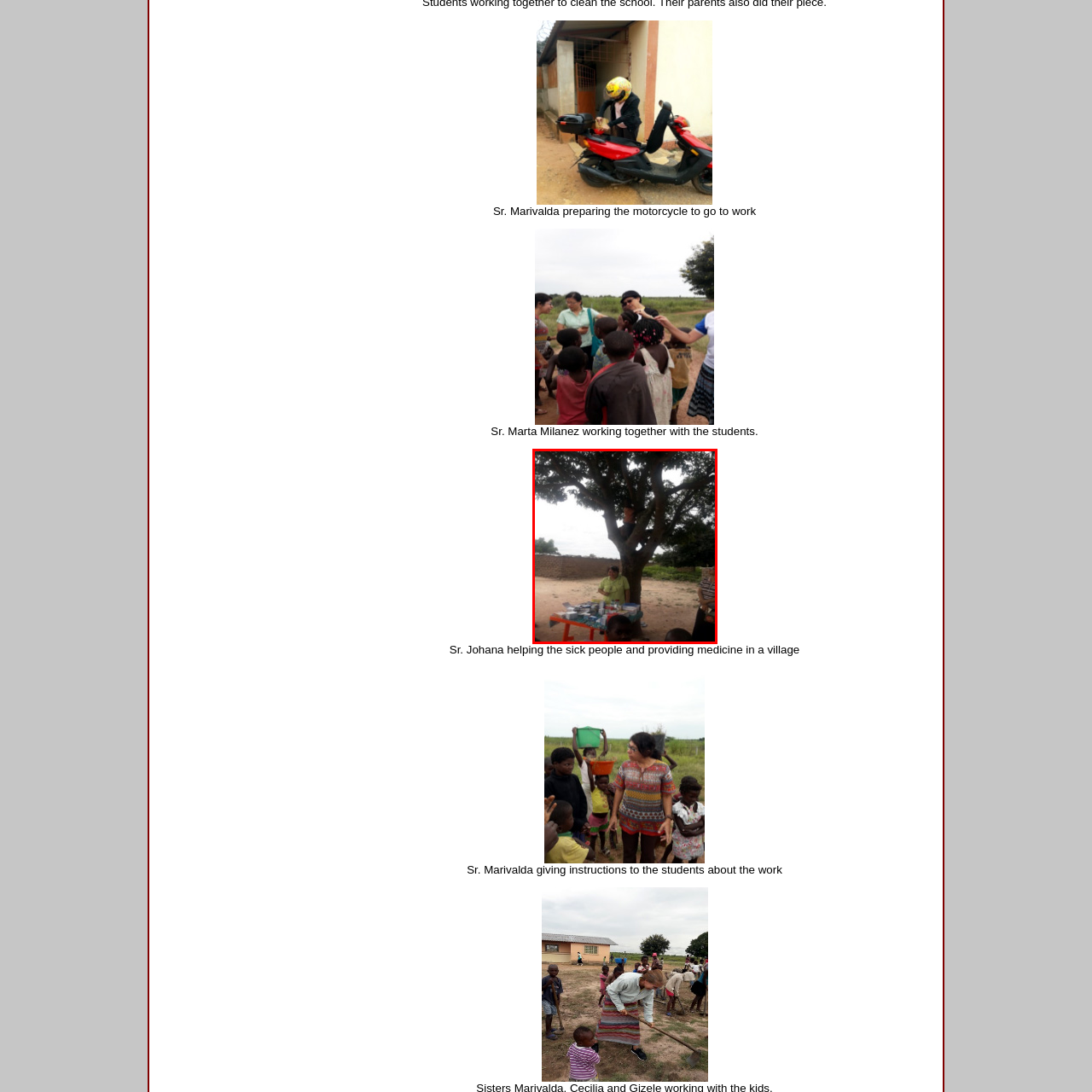Examine the image within the red border and provide a concise answer: What is the purpose of the items on the table?

Health or educational initiative